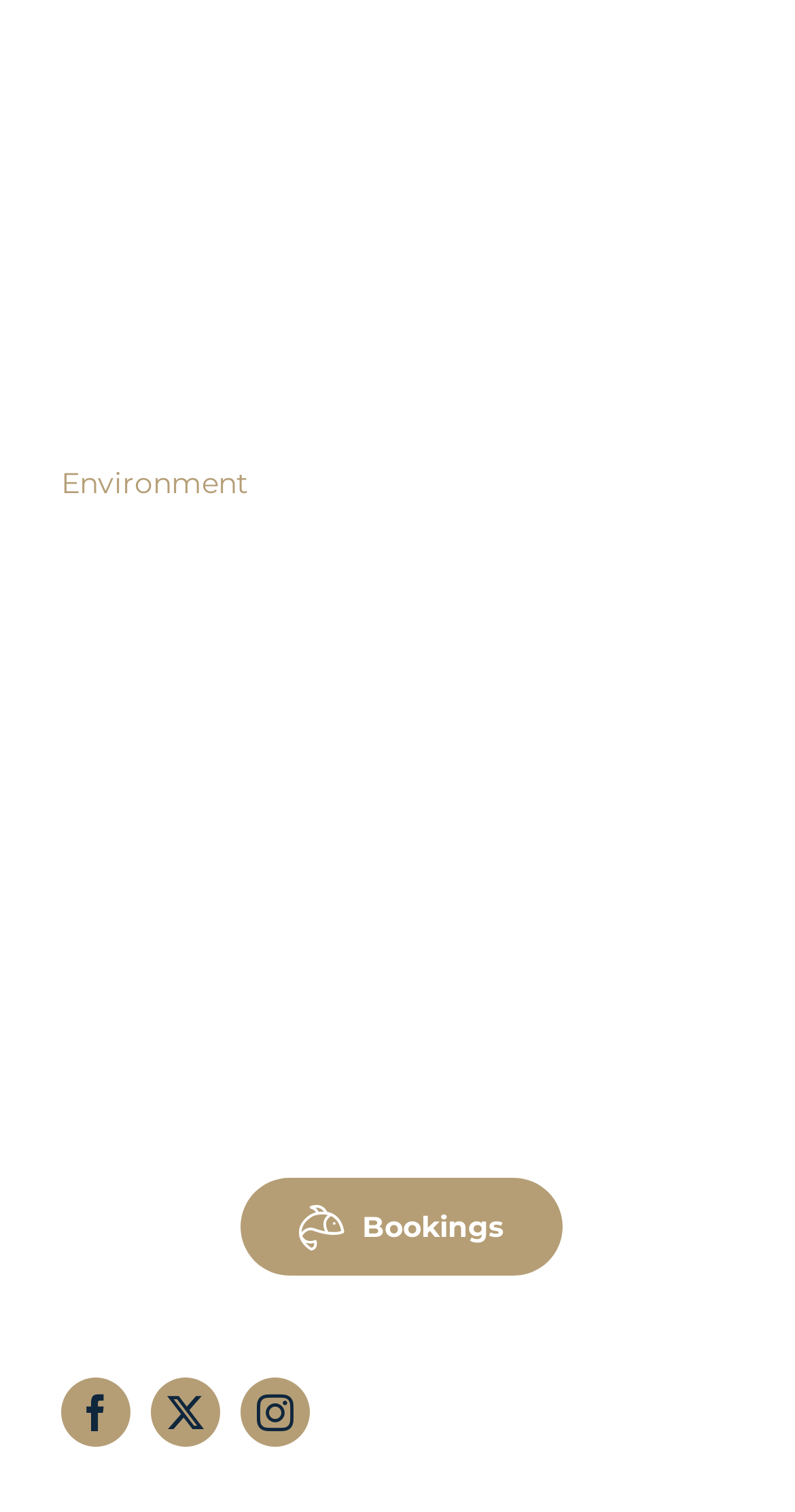Identify the bounding box coordinates of the area that should be clicked in order to complete the given instruction: "Click on 'Register Now'". The bounding box coordinates should be four float numbers between 0 and 1, i.e., [left, top, right, bottom].

None